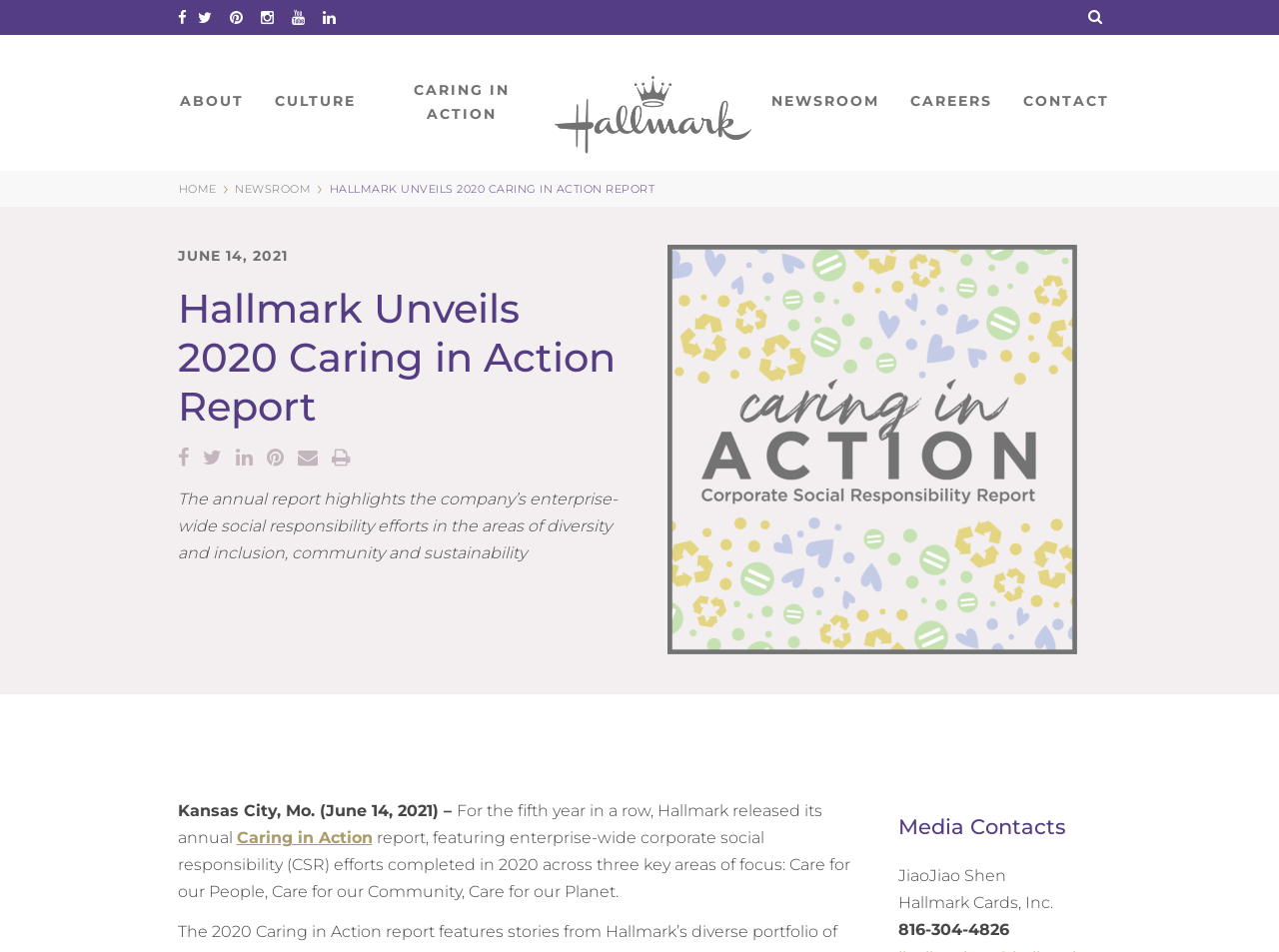Who is the media contact?
Give a detailed response to the question by analyzing the screenshot.

I found the answer by looking at the StaticText element 'JiaoJiao Shen' which is under the heading 'Media Contacts' and suggests that JiaoJiao Shen is the media contact.